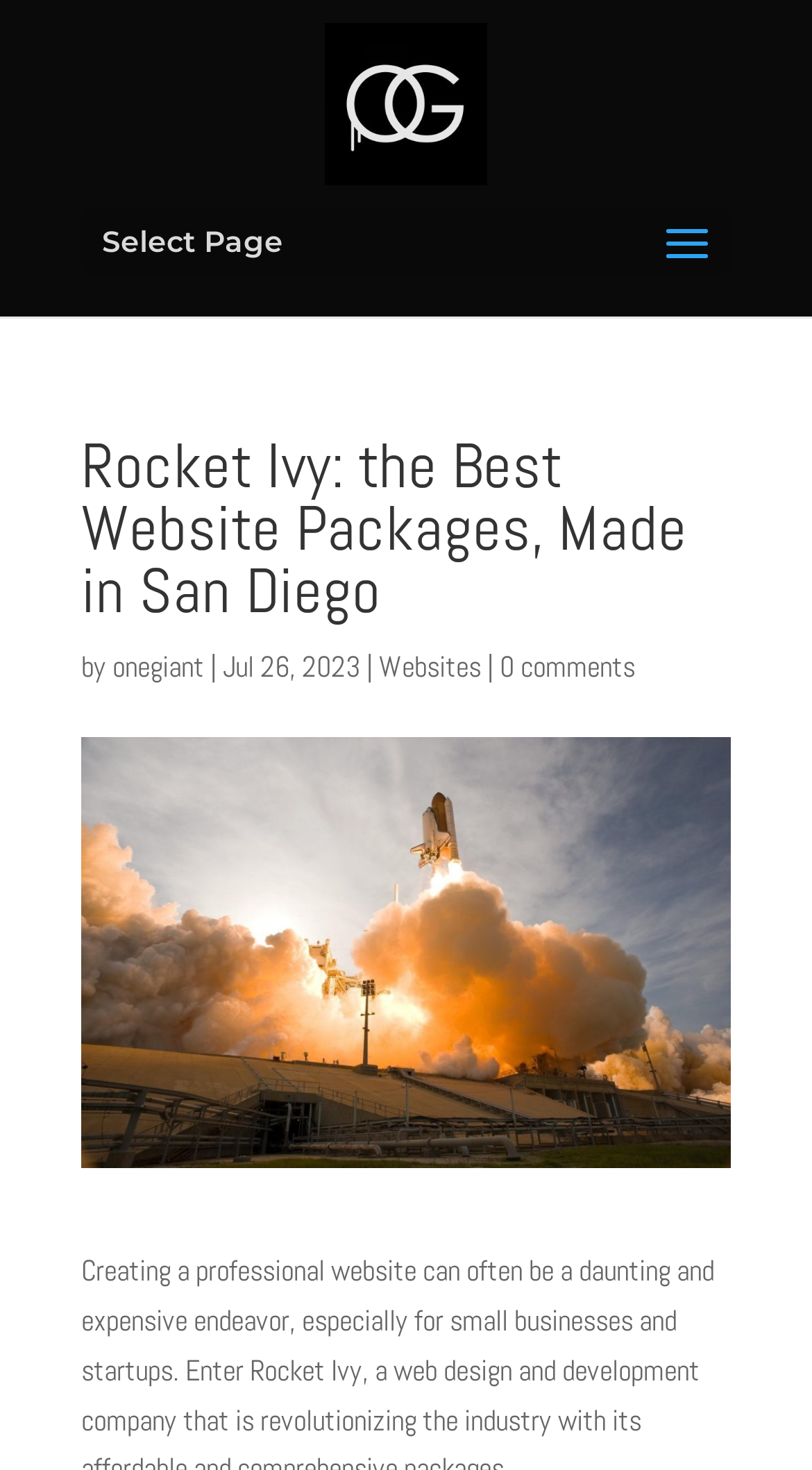Extract the primary heading text from the webpage.

Rocket Ivy: the Best Website Packages, Made in San Diego